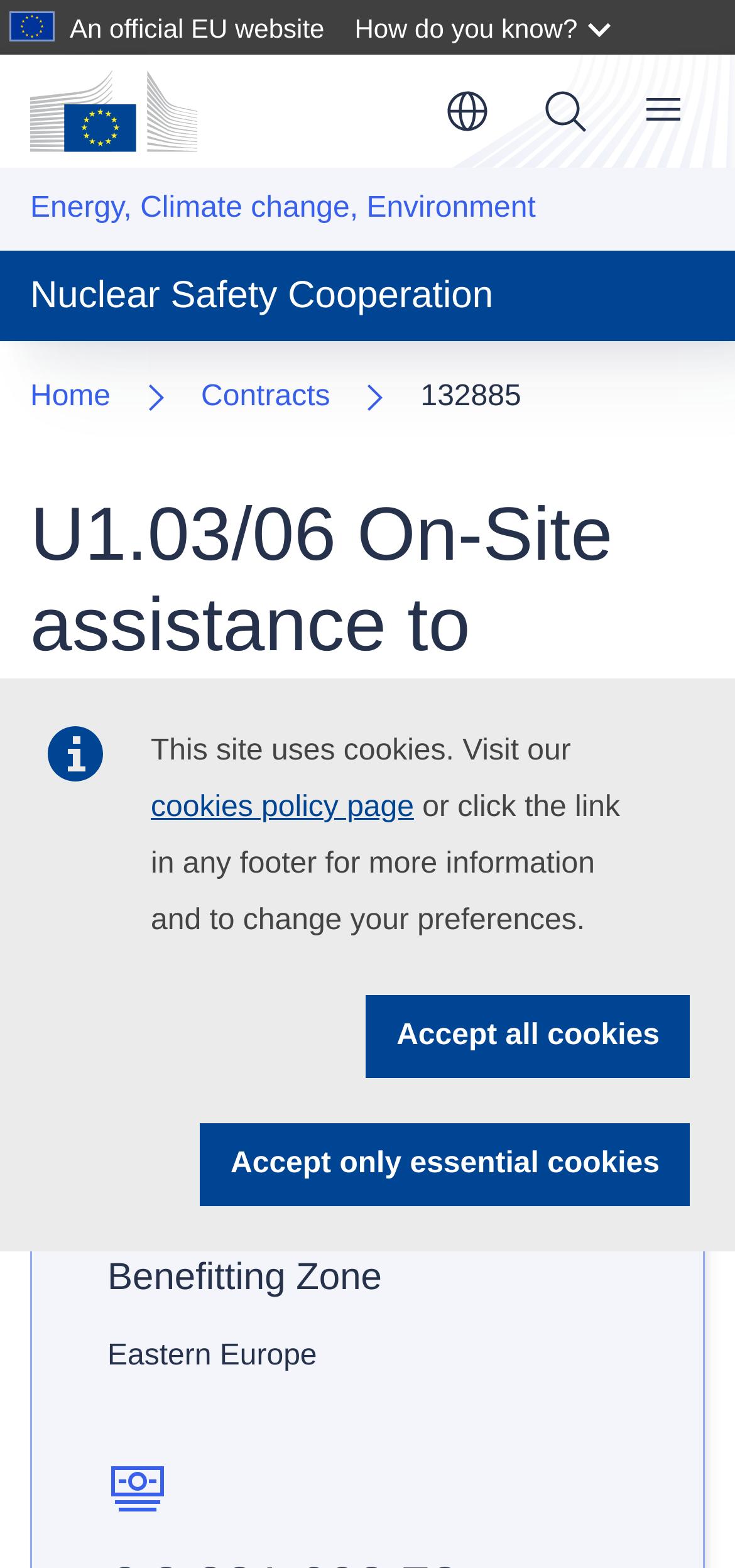What is the topic of the webpage?
Please provide a single word or phrase as your answer based on the image.

Nuclear Safety Cooperation